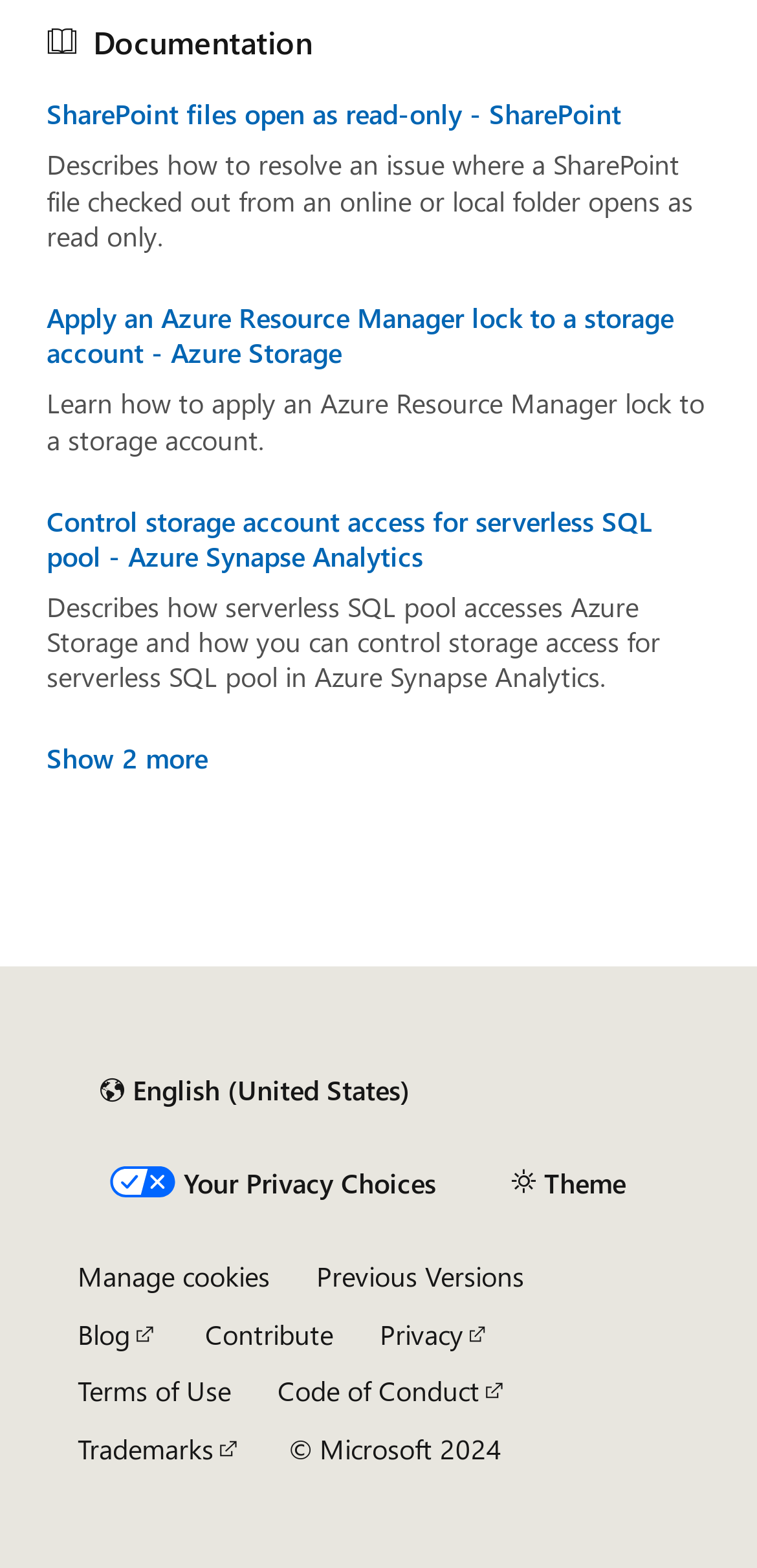Identify the bounding box of the HTML element described here: "Terms of Use". Provide the coordinates as four float numbers between 0 and 1: [left, top, right, bottom].

[0.103, 0.876, 0.305, 0.899]